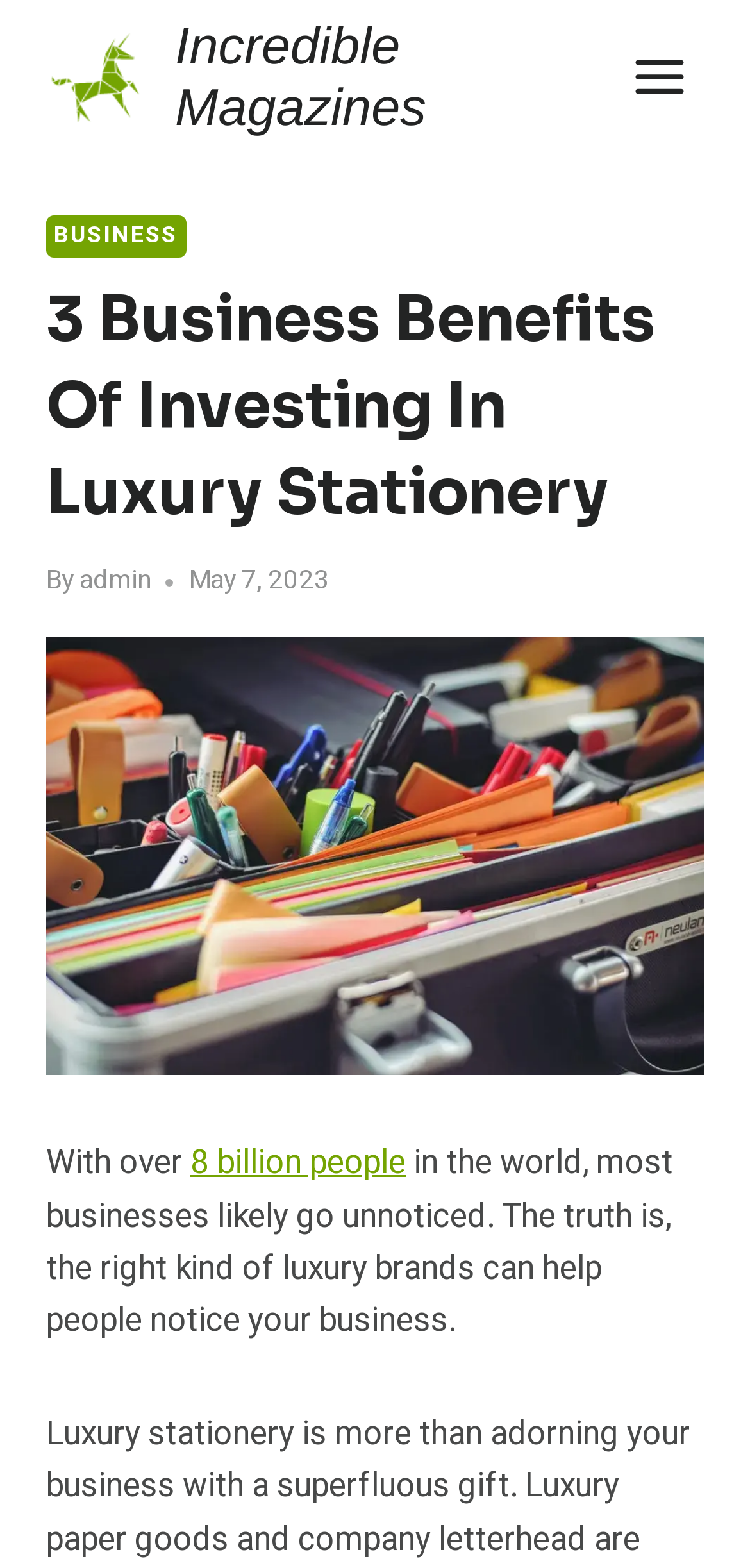Detail the various sections and features present on the webpage.

The webpage is about the benefits of investing in luxury stationery for businesses. At the top left, there is a link to "Incredible Magazines" accompanied by a small image of the same name. To the right of this link, there is a button to open a menu. 

Below the top section, there is a header area that spans the entire width of the page. Within this header, there is a link to "BUSINESS" on the left, followed by a heading that reads "3 Business Benefits Of Investing In Luxury Stationery". Further to the right, there is a text "By" followed by a link to "admin", and then a timestamp showing "May 7, 2023". 

Below the header, there is a large image related to luxury stationery that takes up most of the width. Underneath the image, there is a block of text that starts with "With over" and includes a link to "8 billion people". The text continues, explaining how luxury brands can help businesses get noticed.